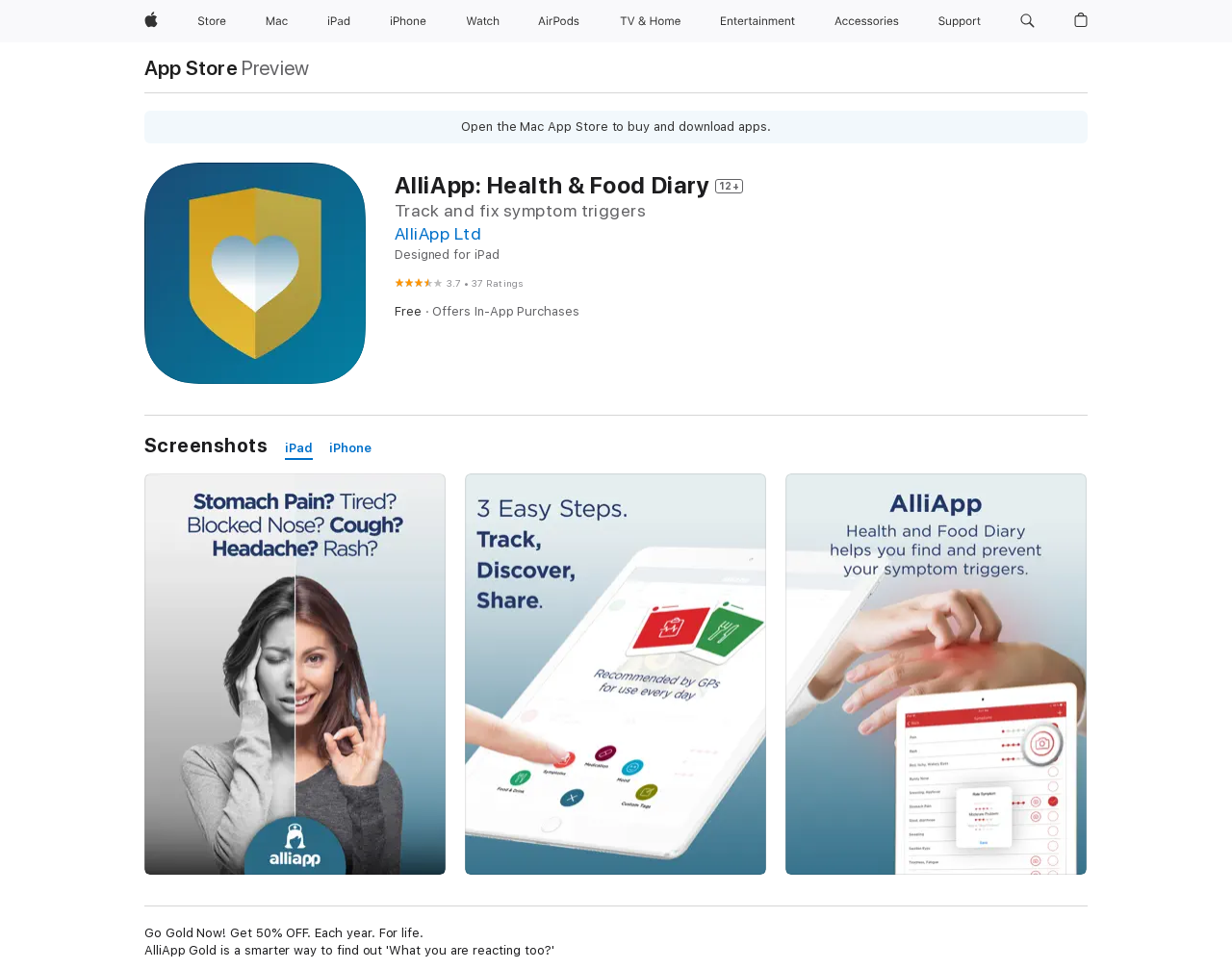Provide the bounding box coordinates of the area you need to click to execute the following instruction: "Get 50% OFF".

[0.117, 0.955, 0.344, 0.97]